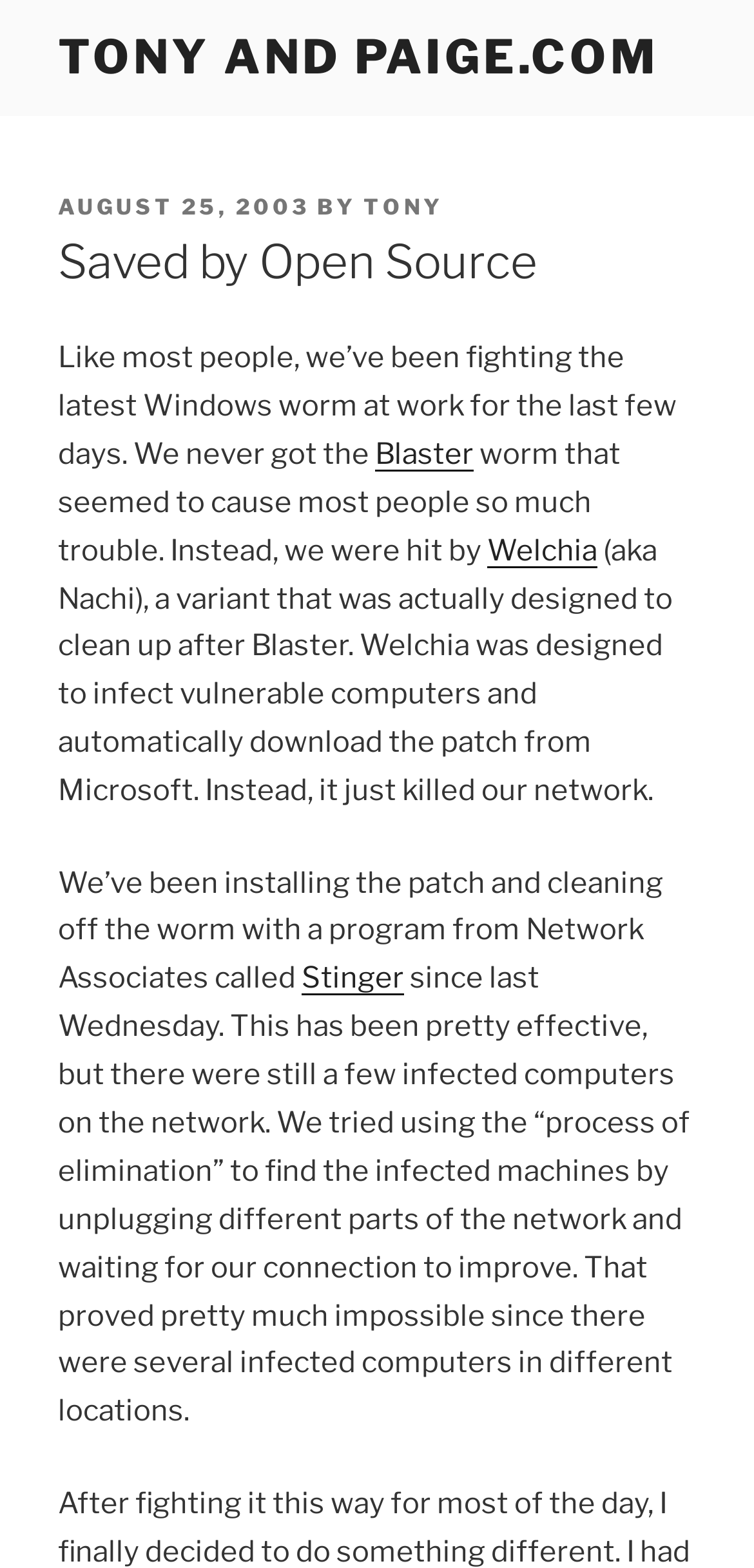Kindly respond to the following question with a single word or a brief phrase: 
What tool is used to clean the worm?

Stinger